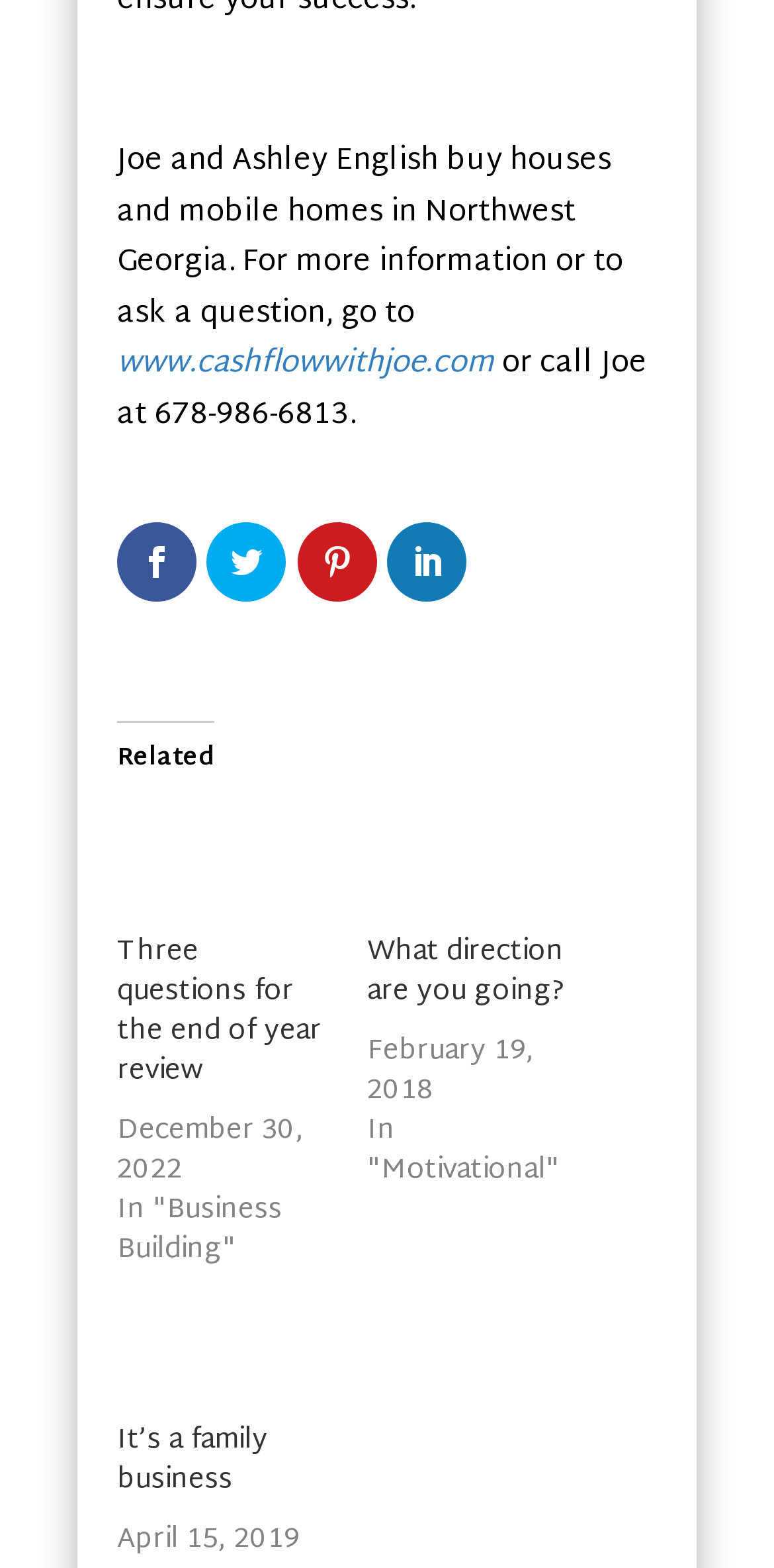Can you specify the bounding box coordinates for the region that should be clicked to fulfill this instruction: "view related posts".

[0.151, 0.459, 0.277, 0.503]